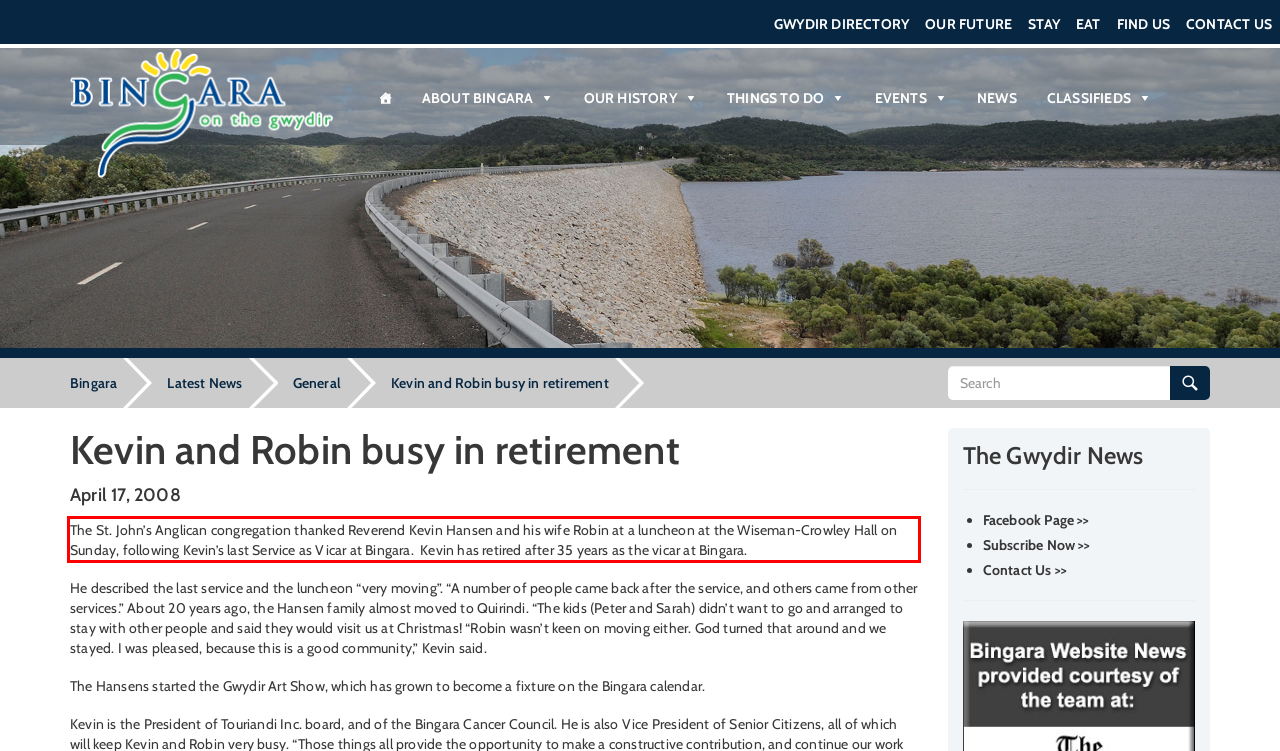Look at the provided screenshot of the webpage and perform OCR on the text within the red bounding box.

The St. John’s Anglican congregation thanked Reverend Kevin Hansen and his wife Robin at a luncheon at the Wiseman-Crowley Hall on Sunday, following Kevin’s last Service as Vicar at Bingara. Kevin has retired after 35 years as the vicar at Bingara.